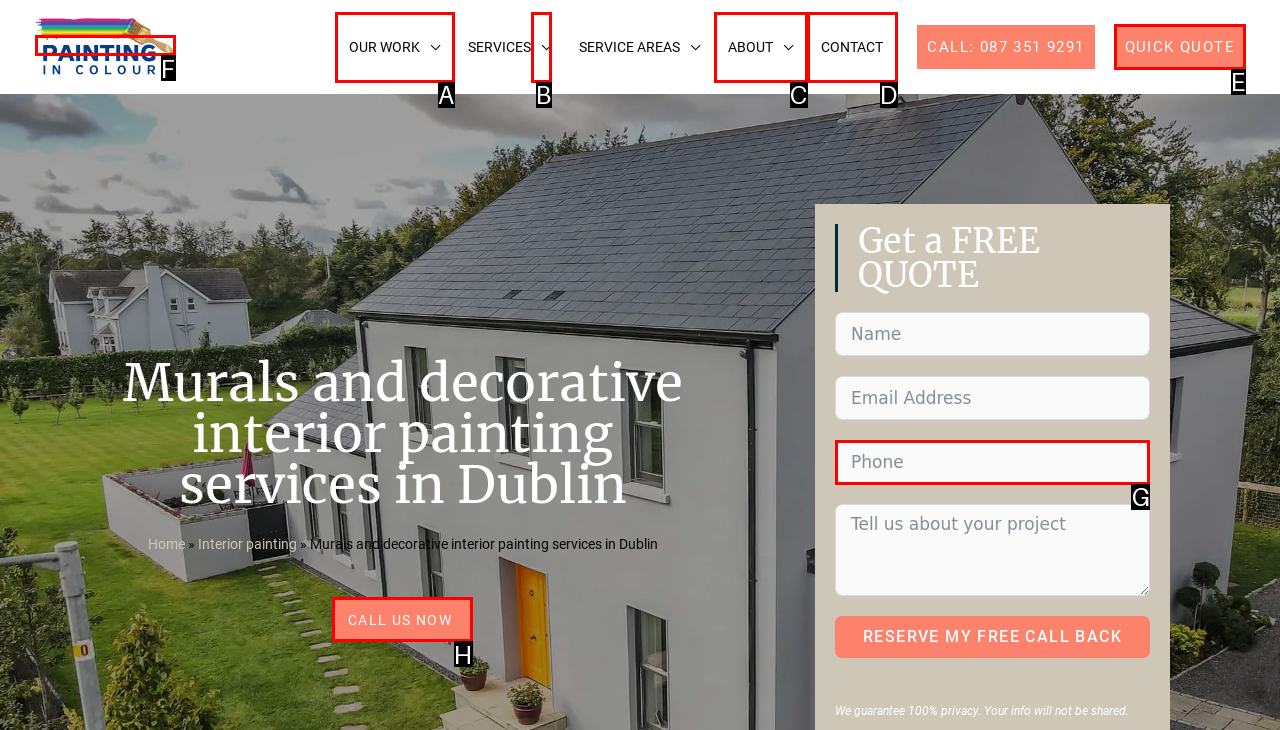Select the appropriate HTML element to click for the following task: Click the 'QUICK QUOTE' button
Answer with the letter of the selected option from the given choices directly.

E